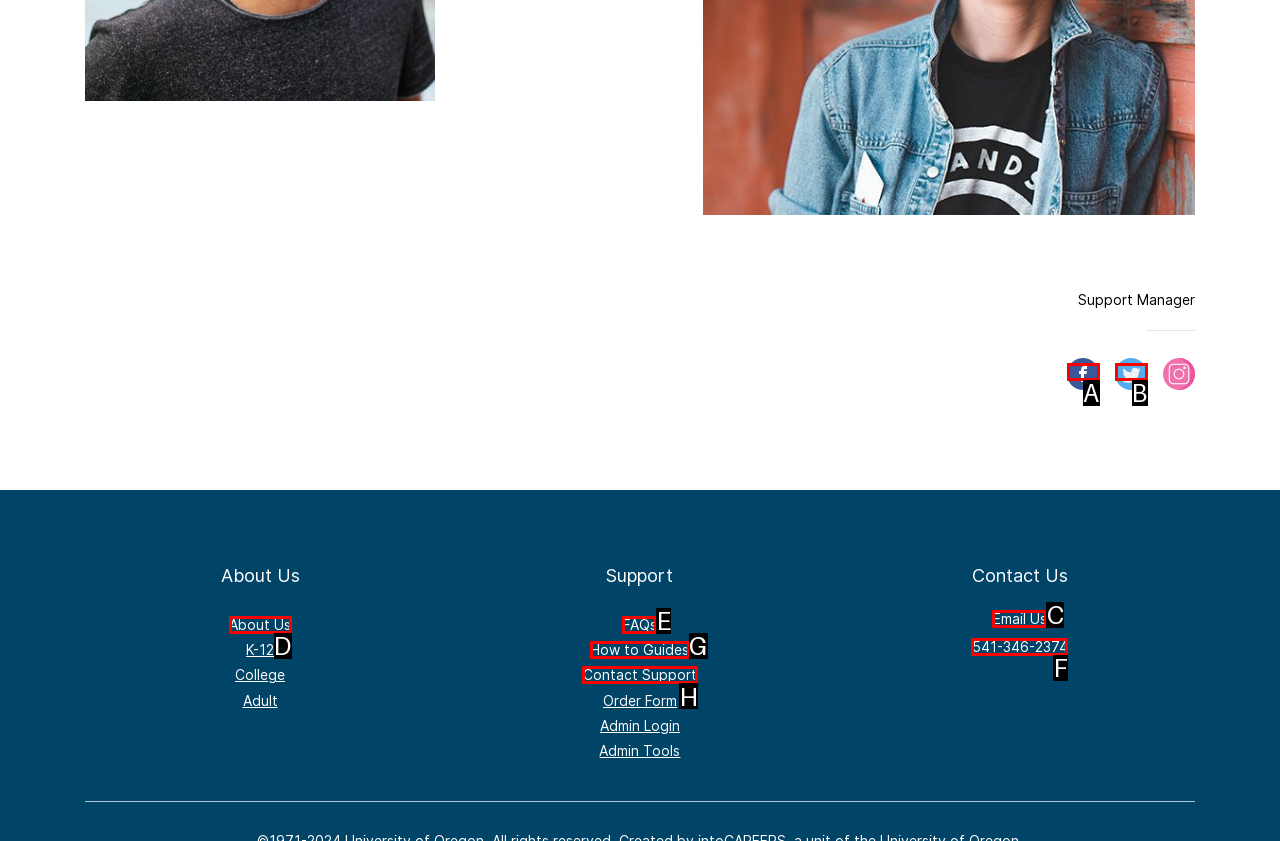For the instruction: Contact Support, which HTML element should be clicked?
Respond with the letter of the appropriate option from the choices given.

H